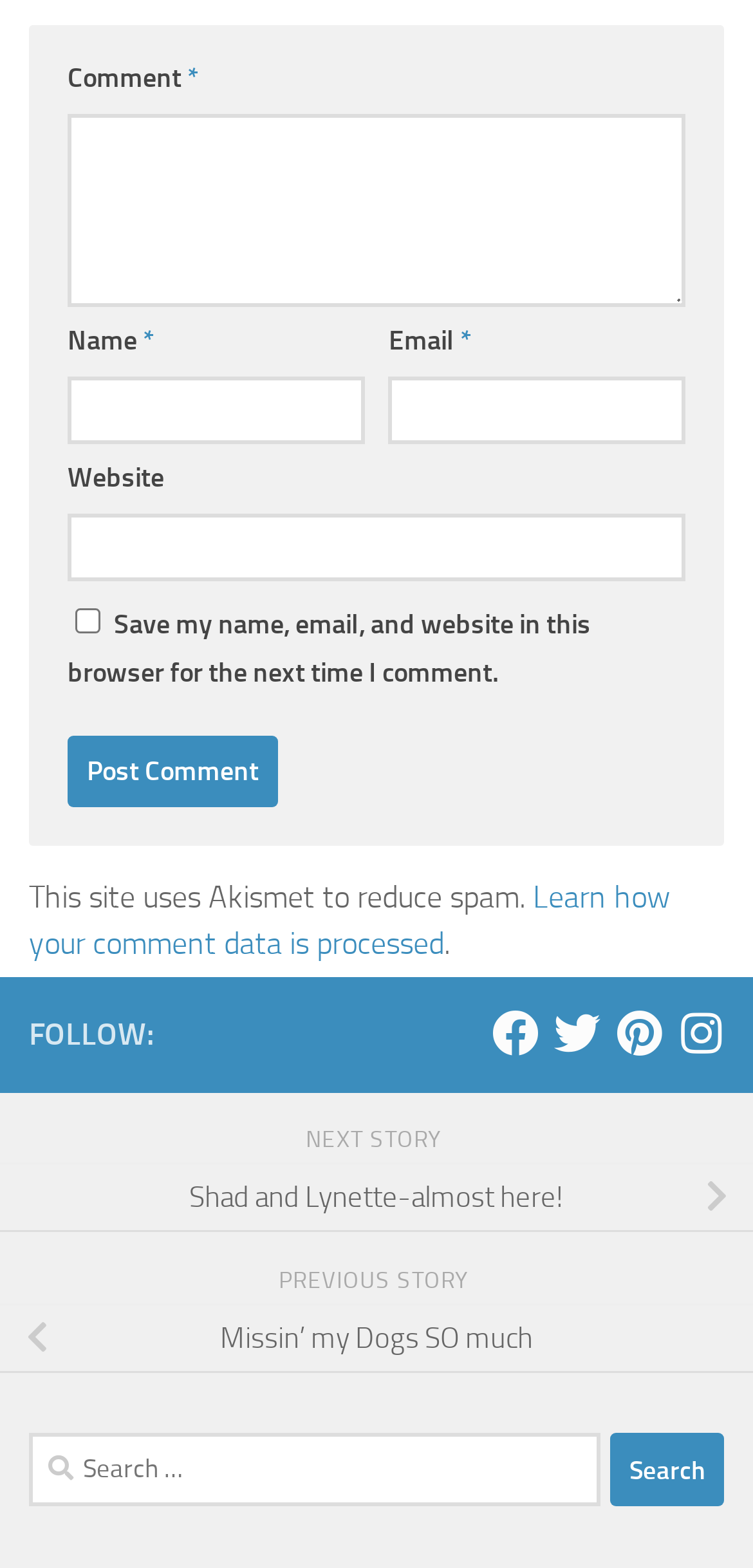Please indicate the bounding box coordinates of the element's region to be clicked to achieve the instruction: "Type your name". Provide the coordinates as four float numbers between 0 and 1, i.e., [left, top, right, bottom].

[0.09, 0.24, 0.484, 0.283]